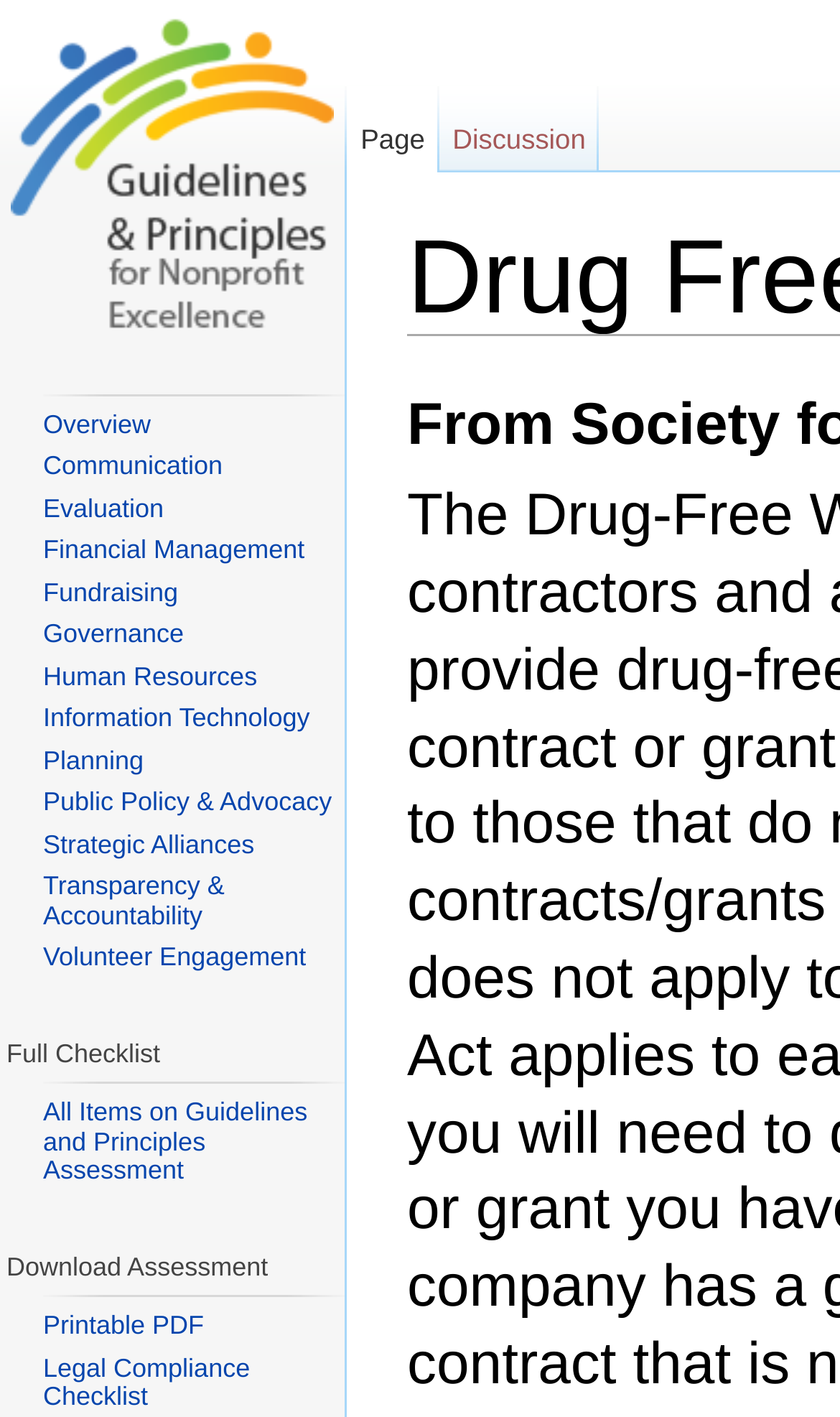How many links are there in the navigation section?
Look at the webpage screenshot and answer the question with a detailed explanation.

I counted the links in the navigation section, which are 'Page', 'Discussion', and 'Namespaces', so there are 3 links in total.